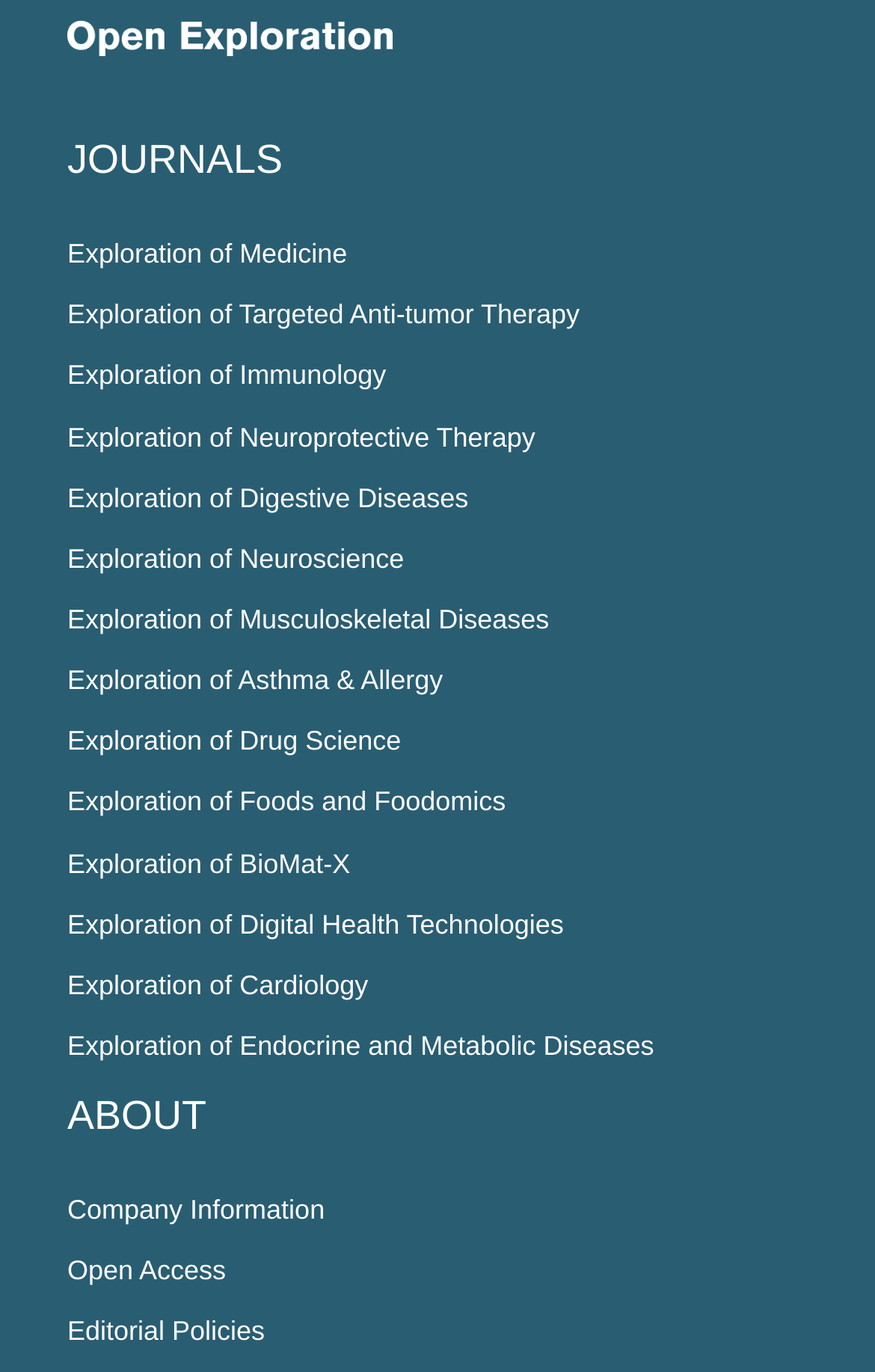From the given element description: "Exploration of Drug Science", find the bounding box for the UI element. Provide the coordinates as four float numbers between 0 and 1, in the order [left, top, right, bottom].

[0.077, 0.529, 0.458, 0.552]